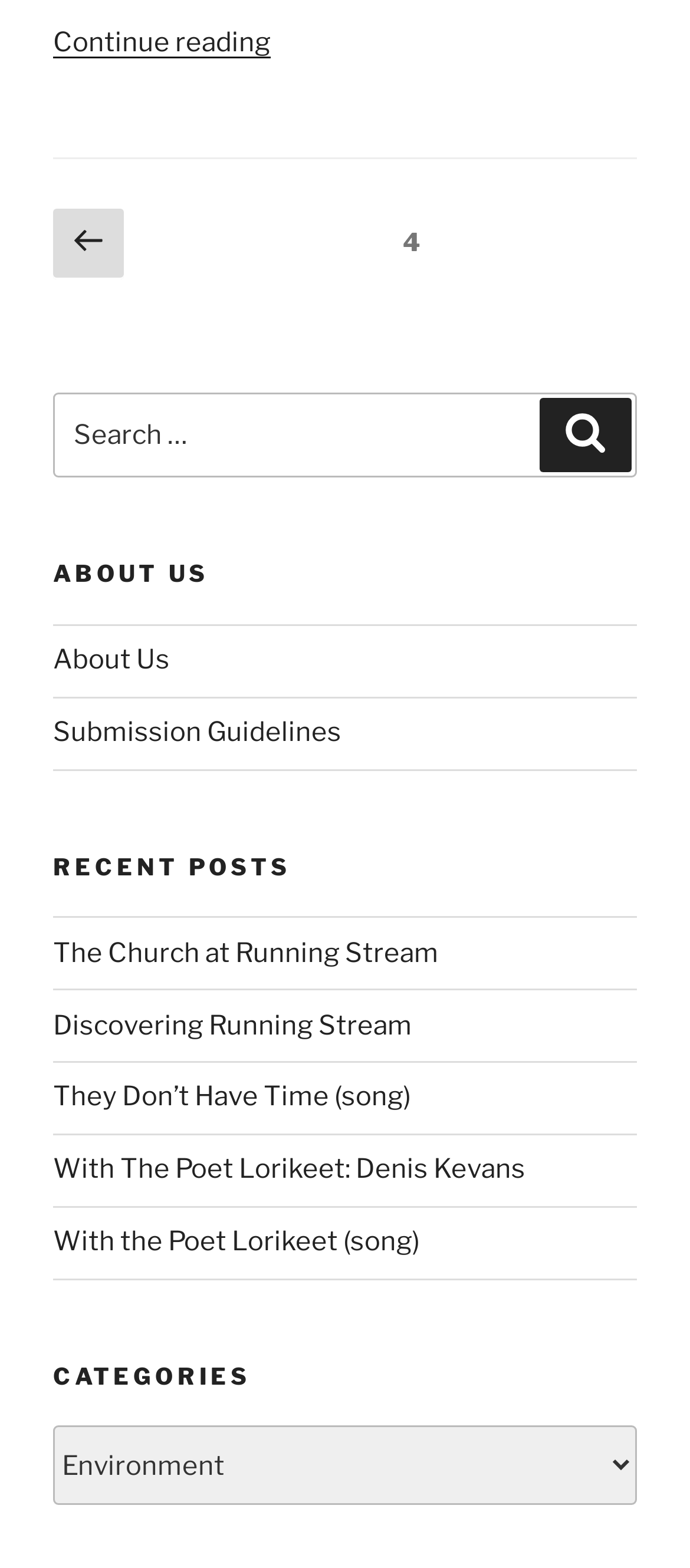Consider the image and give a detailed and elaborate answer to the question: 
What is the label of the search box?

The search box has a label 'Search for:' which is indicated by the StaticText element with the text 'Search for:'.